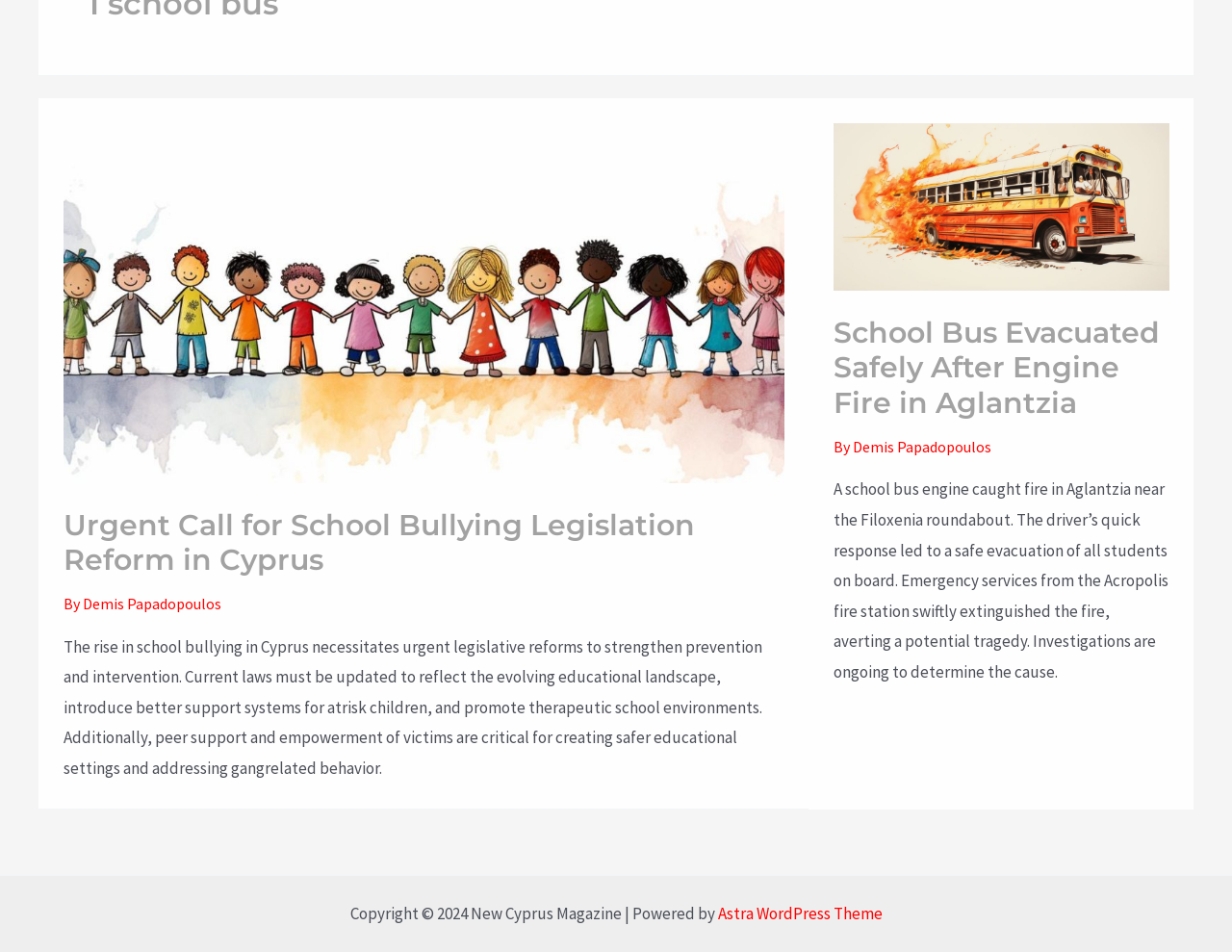Locate the bounding box of the UI element based on this description: "Astra WordPress Theme". Provide four float numbers between 0 and 1 as [left, top, right, bottom].

[0.582, 0.948, 0.716, 0.97]